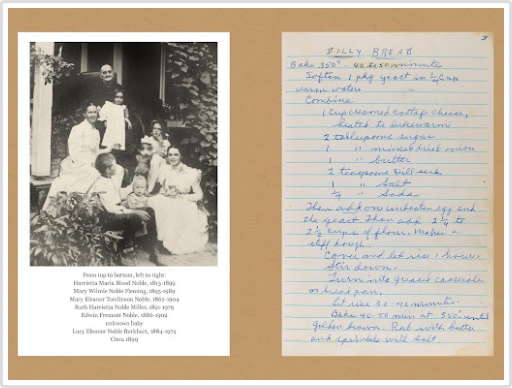What is the purpose of digitization in this context?
Based on the visual details in the image, please answer the question thoroughly.

The caption emphasizes the importance of preserving both family history and culinary heritage through digitization, making them accessible to future generations. This is the purpose of digitization in this context.